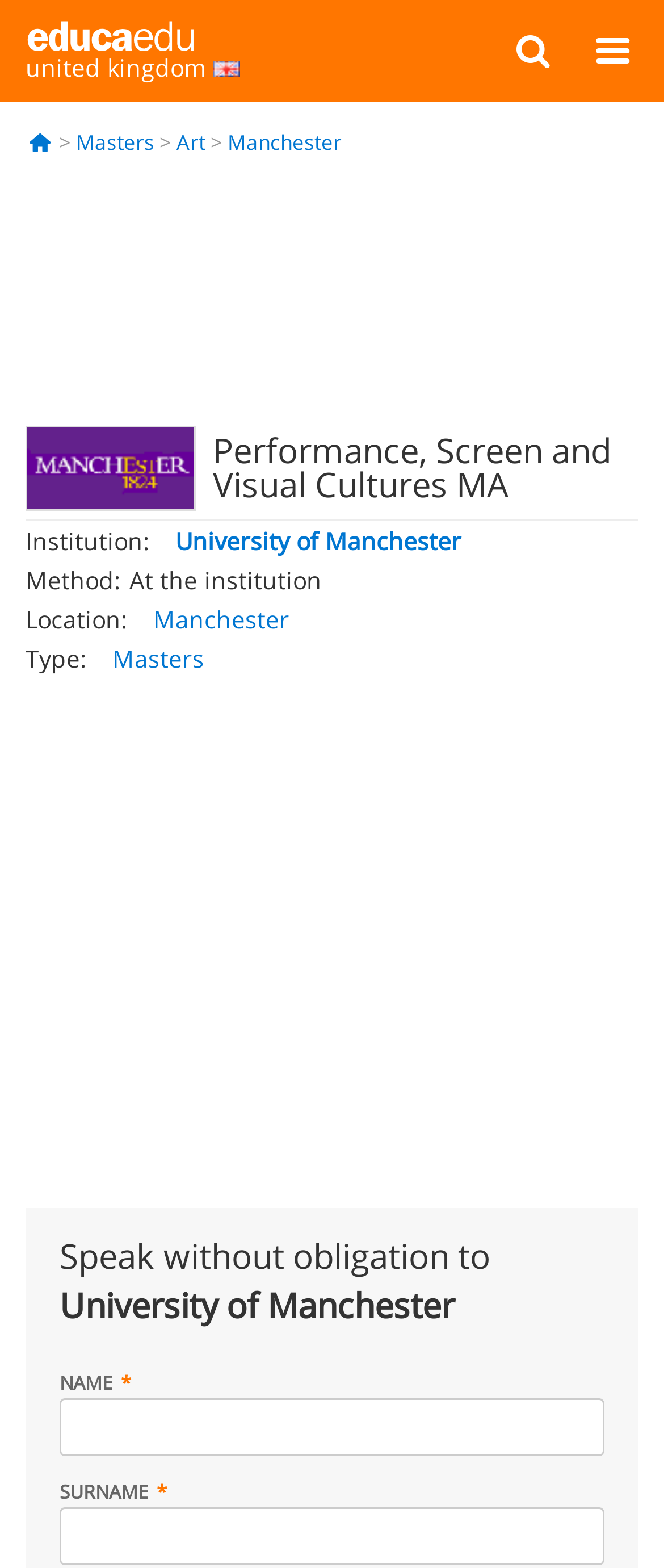What is the location of the institution?
Please ensure your answer to the question is detailed and covers all necessary aspects.

I found the answer by looking at the StaticText element with the text 'Location:' and the link element next to it with the text 'Manchester', which indicates that Manchester is the location of the institution.